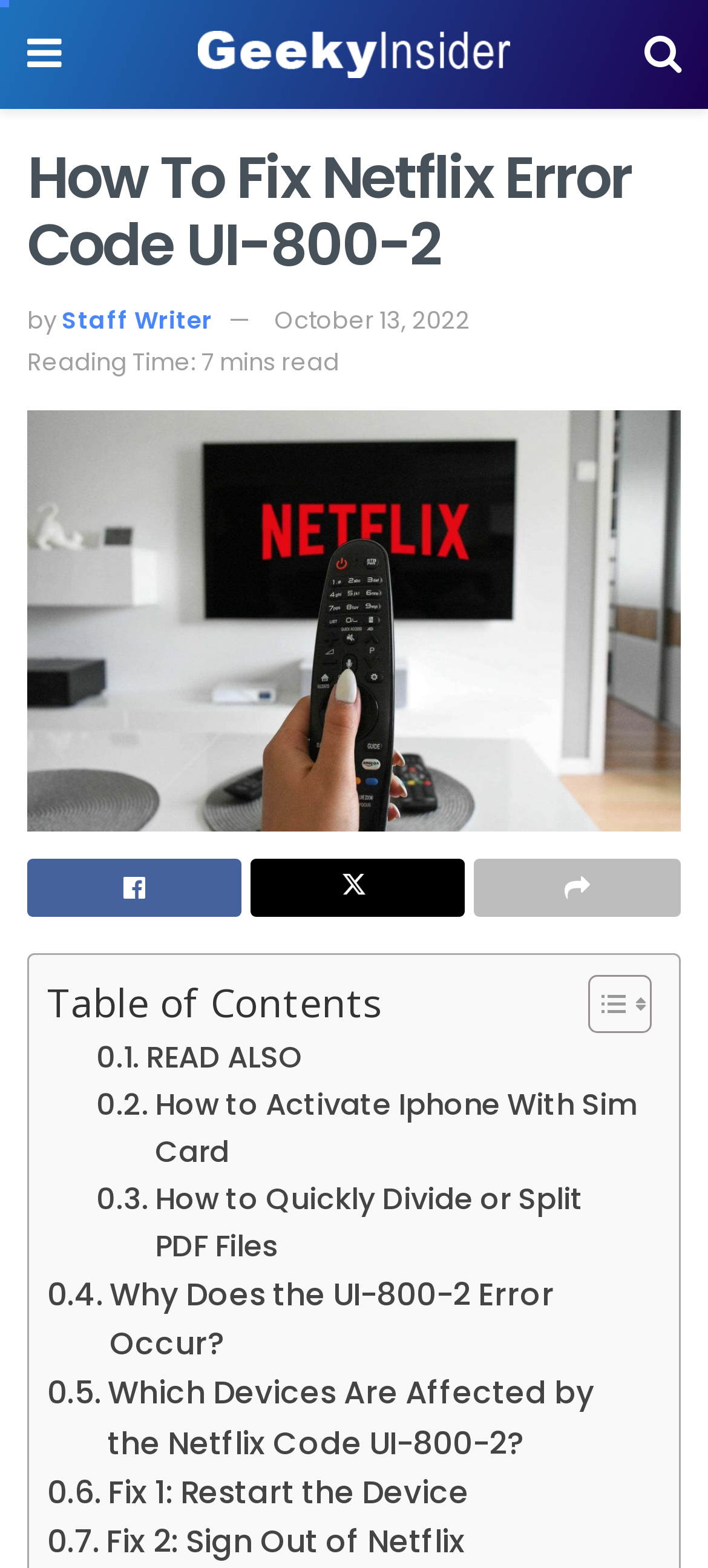Determine the bounding box coordinates for the clickable element to execute this instruction: "Read also about How to Activate Iphone With Sim Card". Provide the coordinates as four float numbers between 0 and 1, i.e., [left, top, right, bottom].

[0.136, 0.69, 0.908, 0.75]